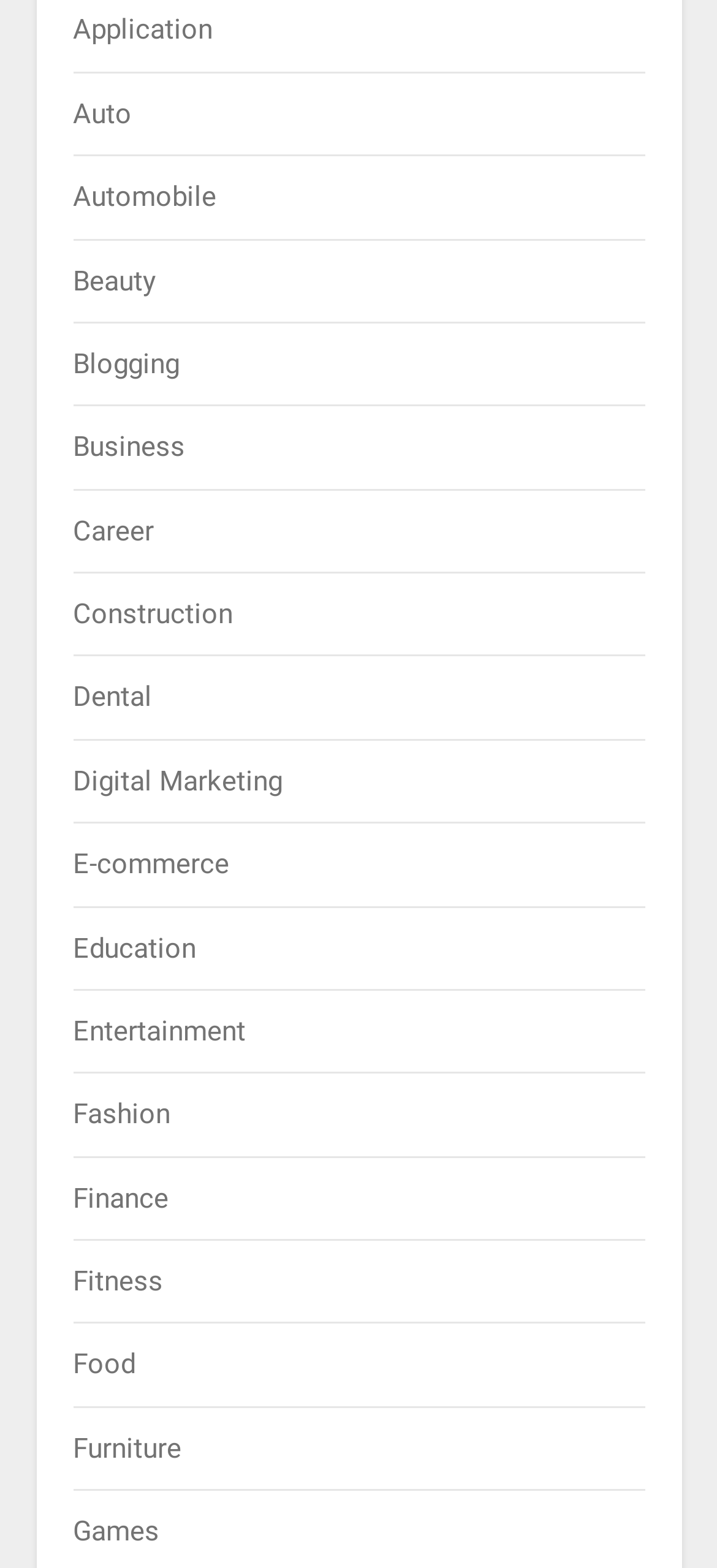Calculate the bounding box coordinates for the UI element based on the following description: "Construction". Ensure the coordinates are four float numbers between 0 and 1, i.e., [left, top, right, bottom].

[0.101, 0.381, 0.324, 0.402]